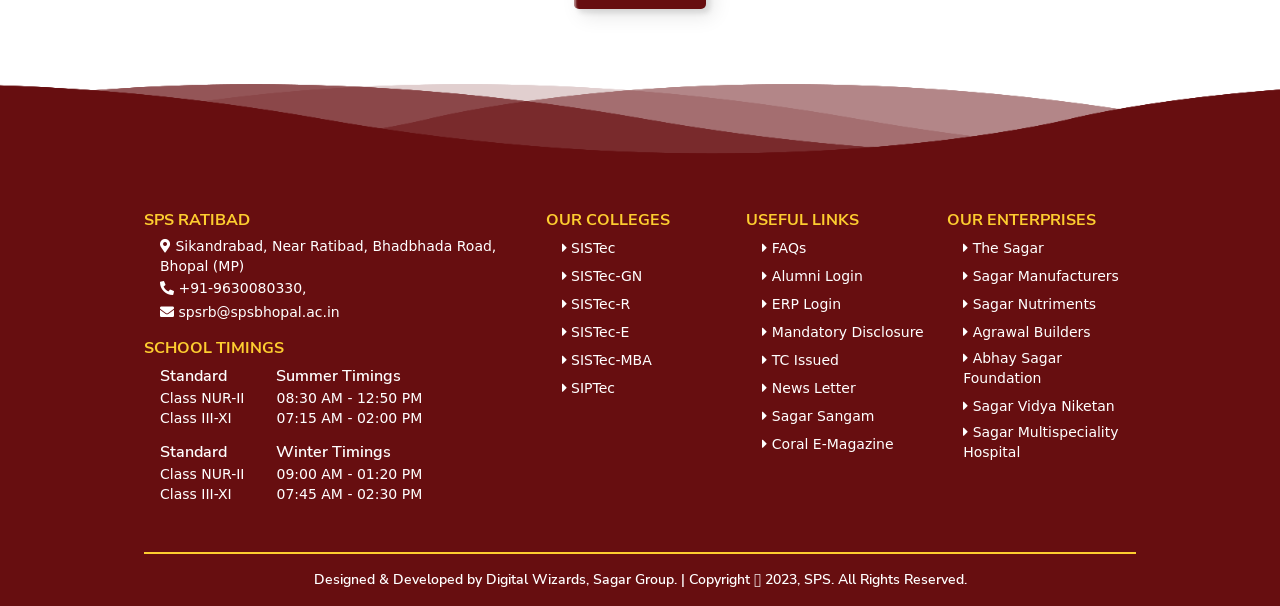Answer the following in one word or a short phrase: 
What is the name of the school?

SPS RATIBAD